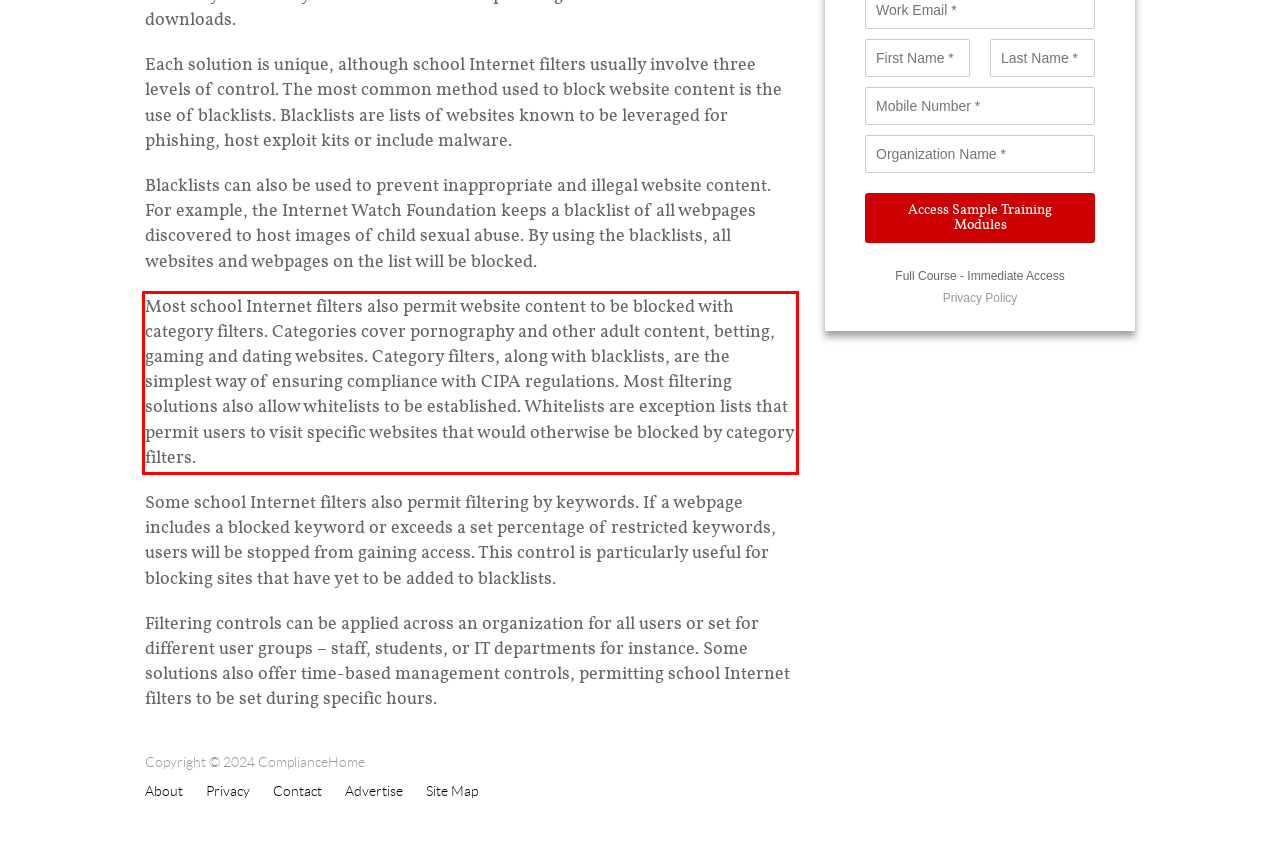Please take the screenshot of the webpage, find the red bounding box, and generate the text content that is within this red bounding box.

Most school Internet filters also permit website content to be blocked with category filters. Categories cover pornography and other adult content, betting, gaming and dating websites. Category filters, along with blacklists, are the simplest way of ensuring compliance with CIPA regulations. Most filtering solutions also allow whitelists to be established. Whitelists are exception lists that permit users to visit specific websites that would otherwise be blocked by category filters.